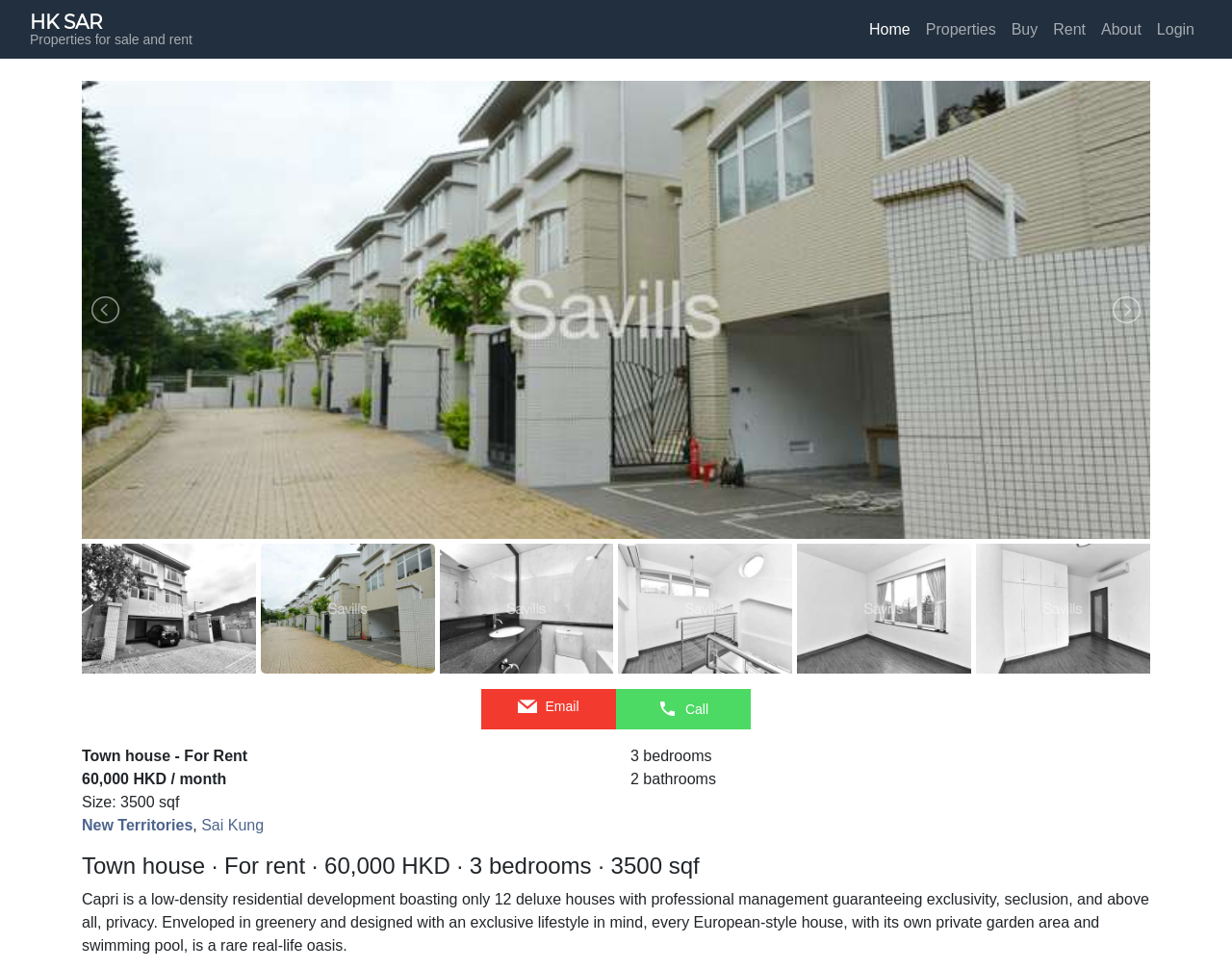What is the location of the town house?
Answer the question with detailed information derived from the image.

The location of the town house can be found in the links 'New Territories' and 'Sai Kung' which are located at the top of the webpage, below the town house description.